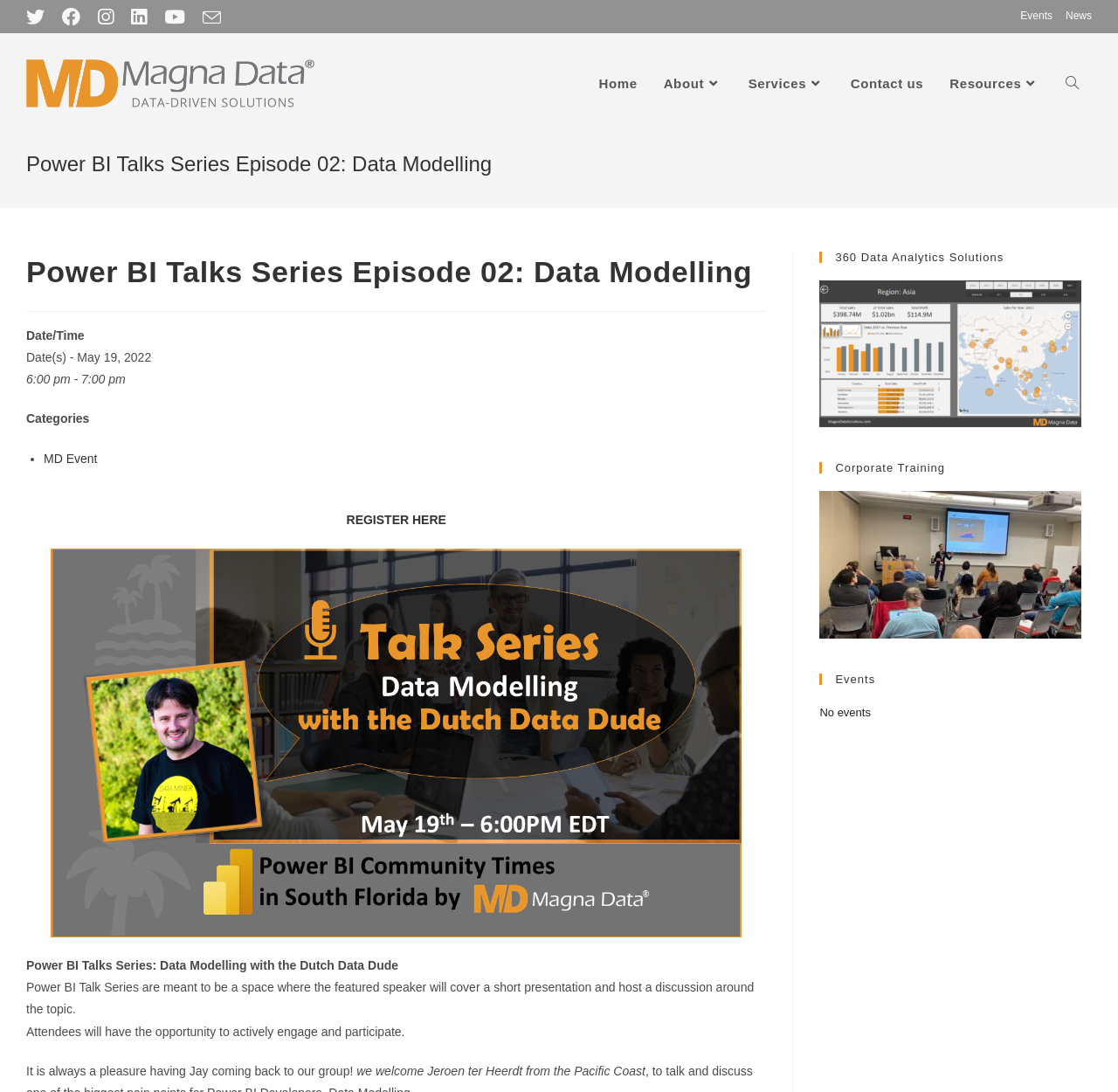Find the bounding box coordinates of the UI element according to this description: "parent_node: Corporate Training".

[0.733, 0.51, 0.968, 0.522]